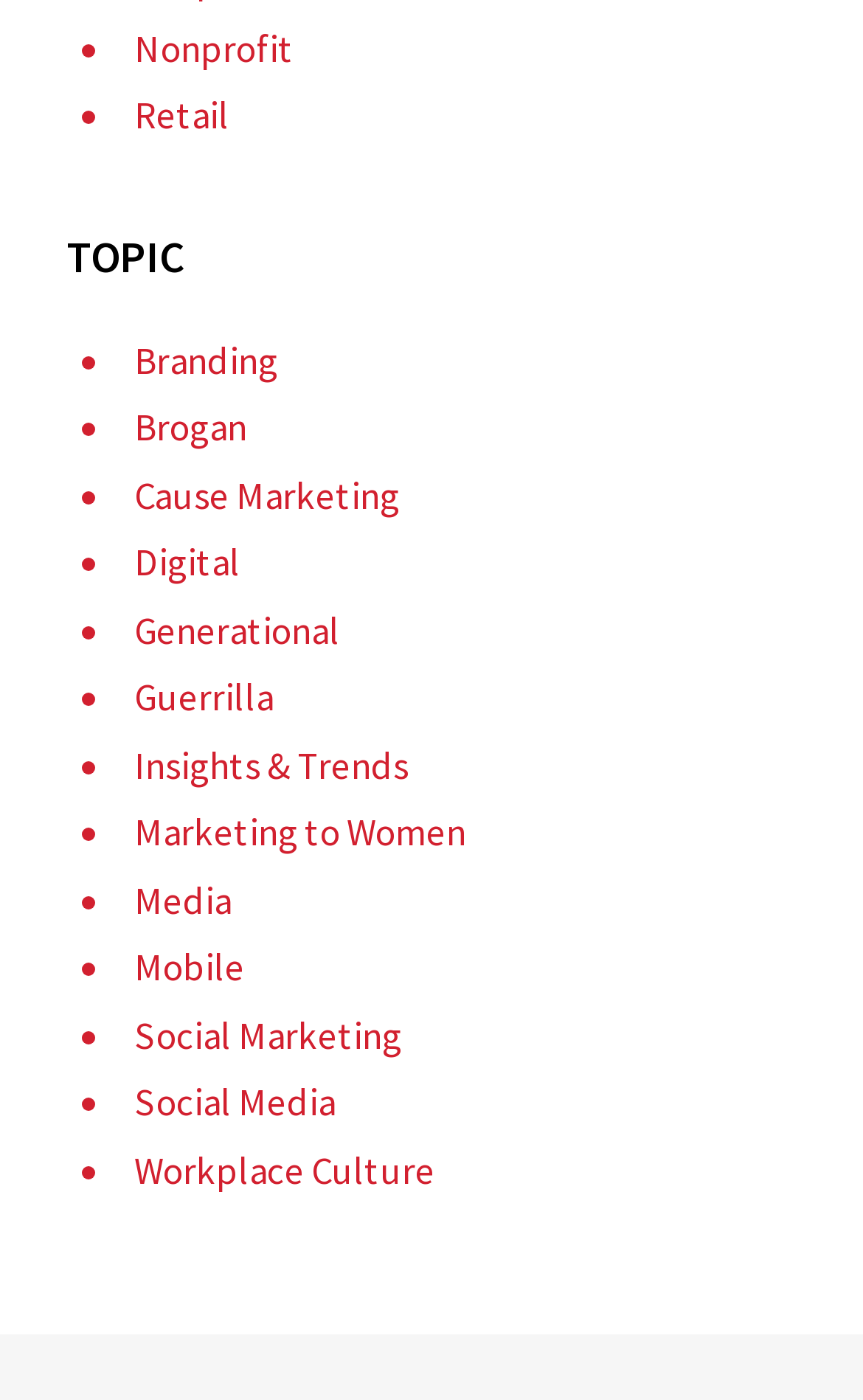Please provide the bounding box coordinates in the format (top-left x, top-left y, bottom-right x, bottom-right y). Remember, all values are floating point numbers between 0 and 1. What is the bounding box coordinate of the region described as: Brogan

[0.156, 0.288, 0.287, 0.323]